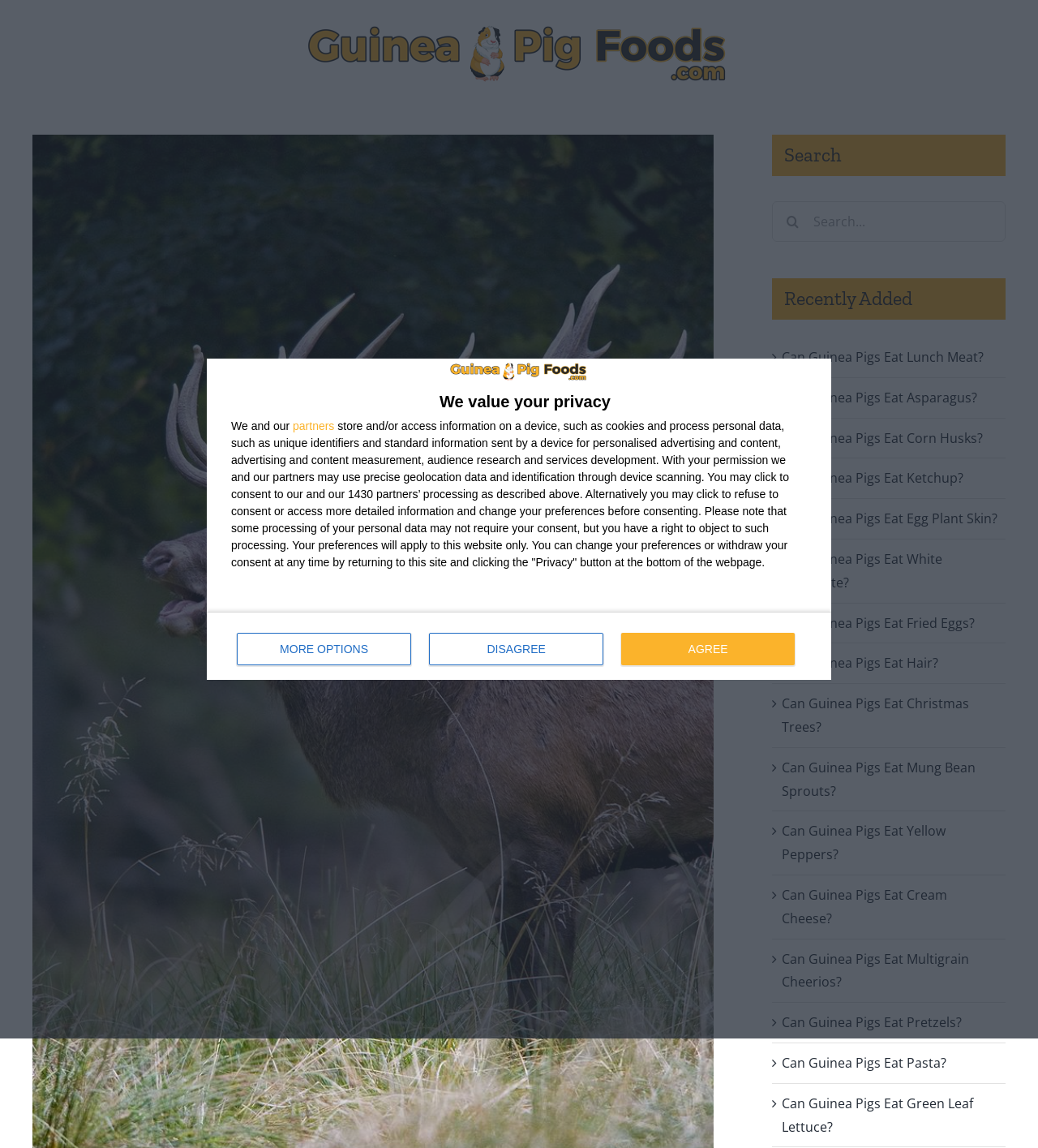Please identify the bounding box coordinates of the area I need to click to accomplish the following instruction: "Click to go to top".

[0.904, 0.88, 0.941, 0.905]